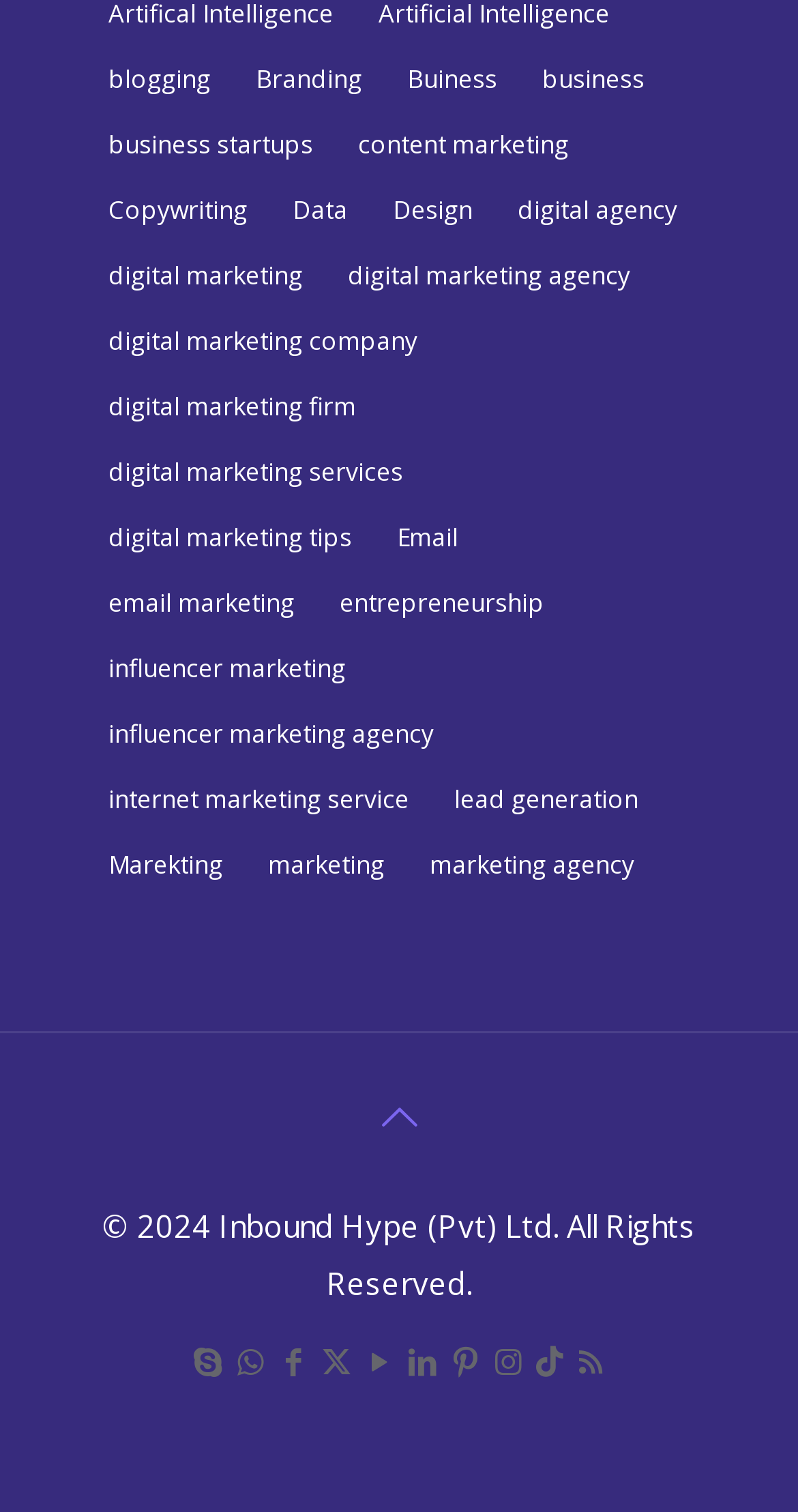Based on the description "Copywriting", find the bounding box of the specified UI element.

[0.115, 0.125, 0.331, 0.155]